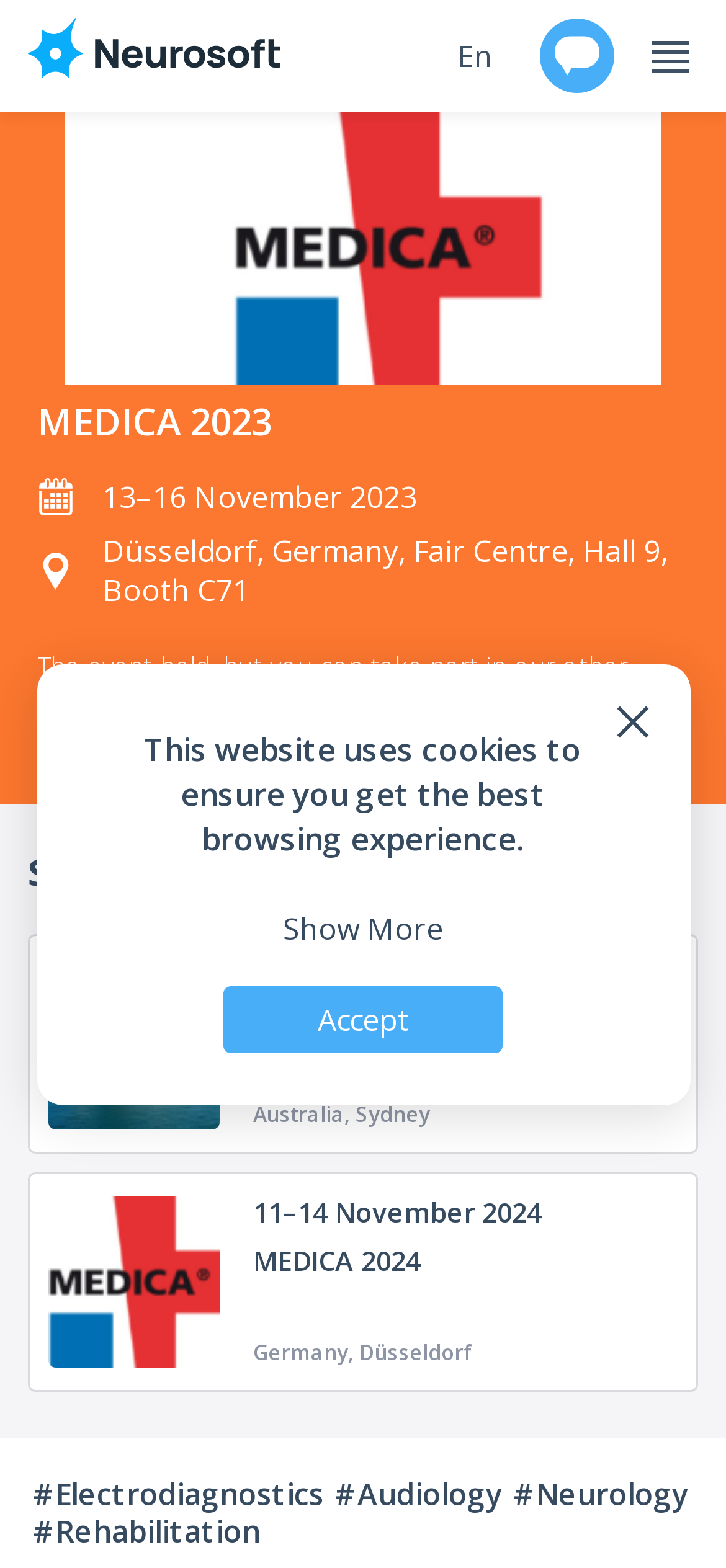What is the language of the website?
Please answer the question with a detailed and comprehensive explanation.

I inferred the language of the website by looking at the text content. Although there are language options available, the default language appears to be English.